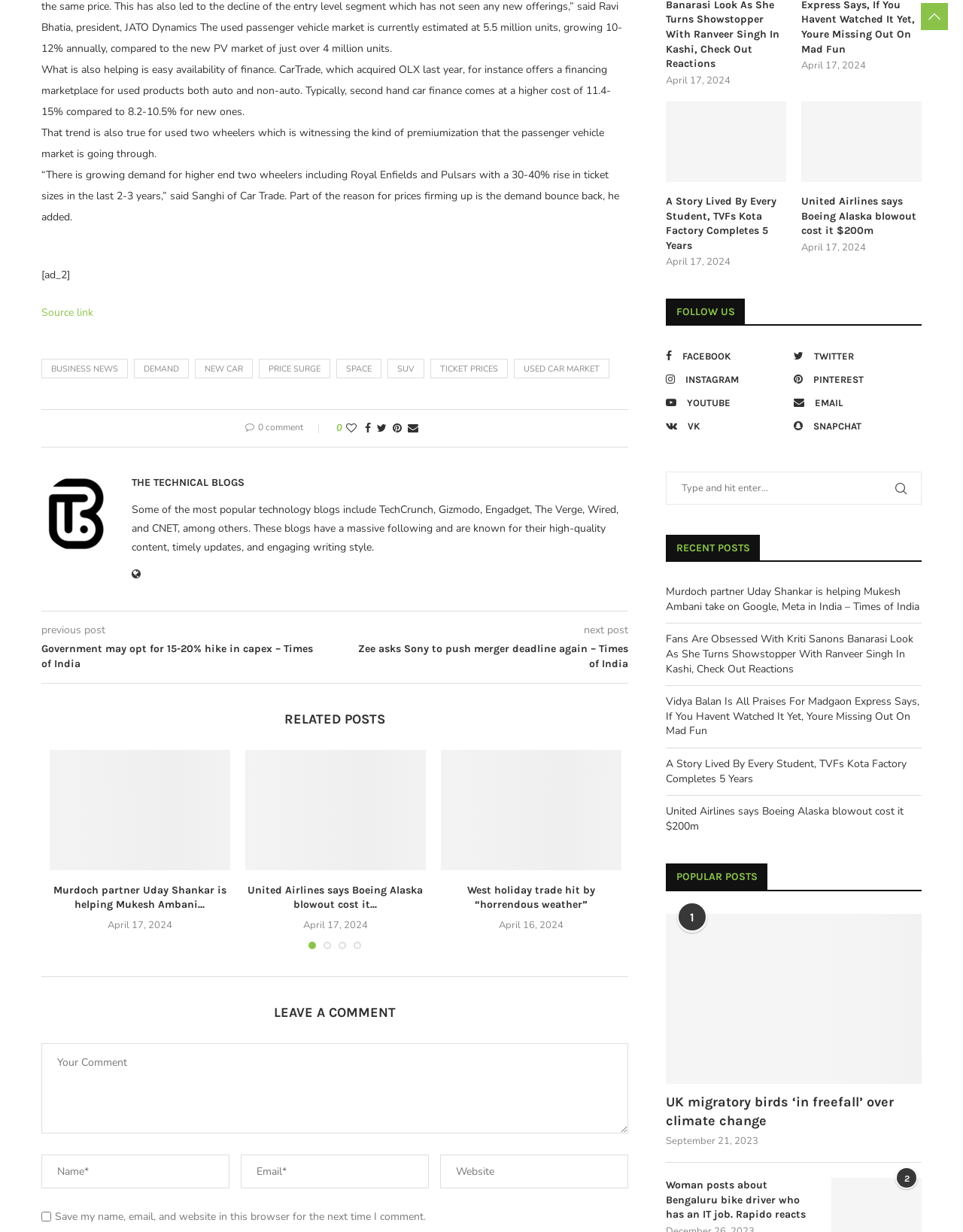Observe the image and answer the following question in detail: What is the topic of the article?

Based on the content of the webpage, the topic of the article is about the used car market, specifically discussing the trend of premiumization in the used two-wheeler market and the rise in ticket prices.